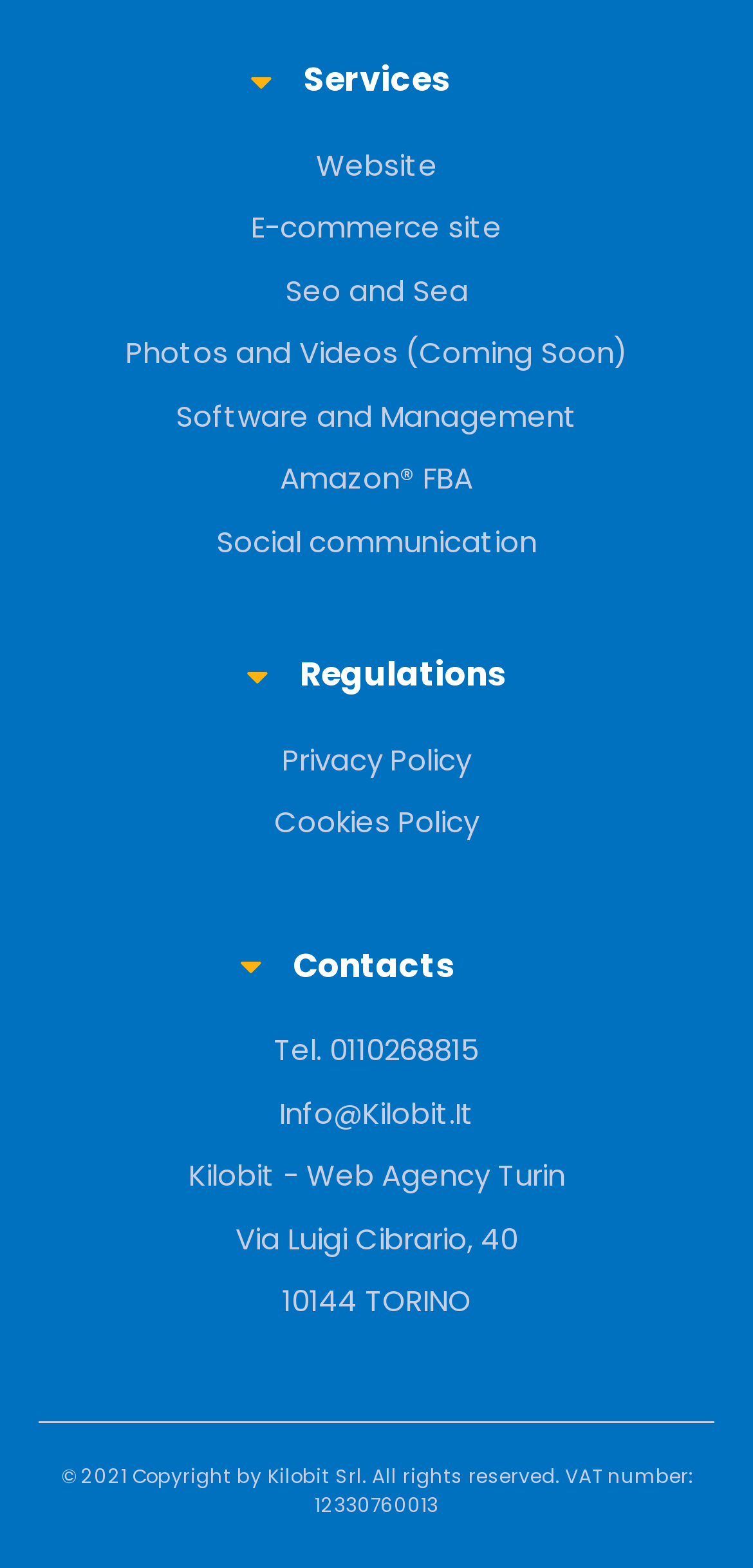Provide the bounding box for the UI element matching this description: "Via Luigi Cibrario, 40".

[0.051, 0.776, 0.949, 0.804]